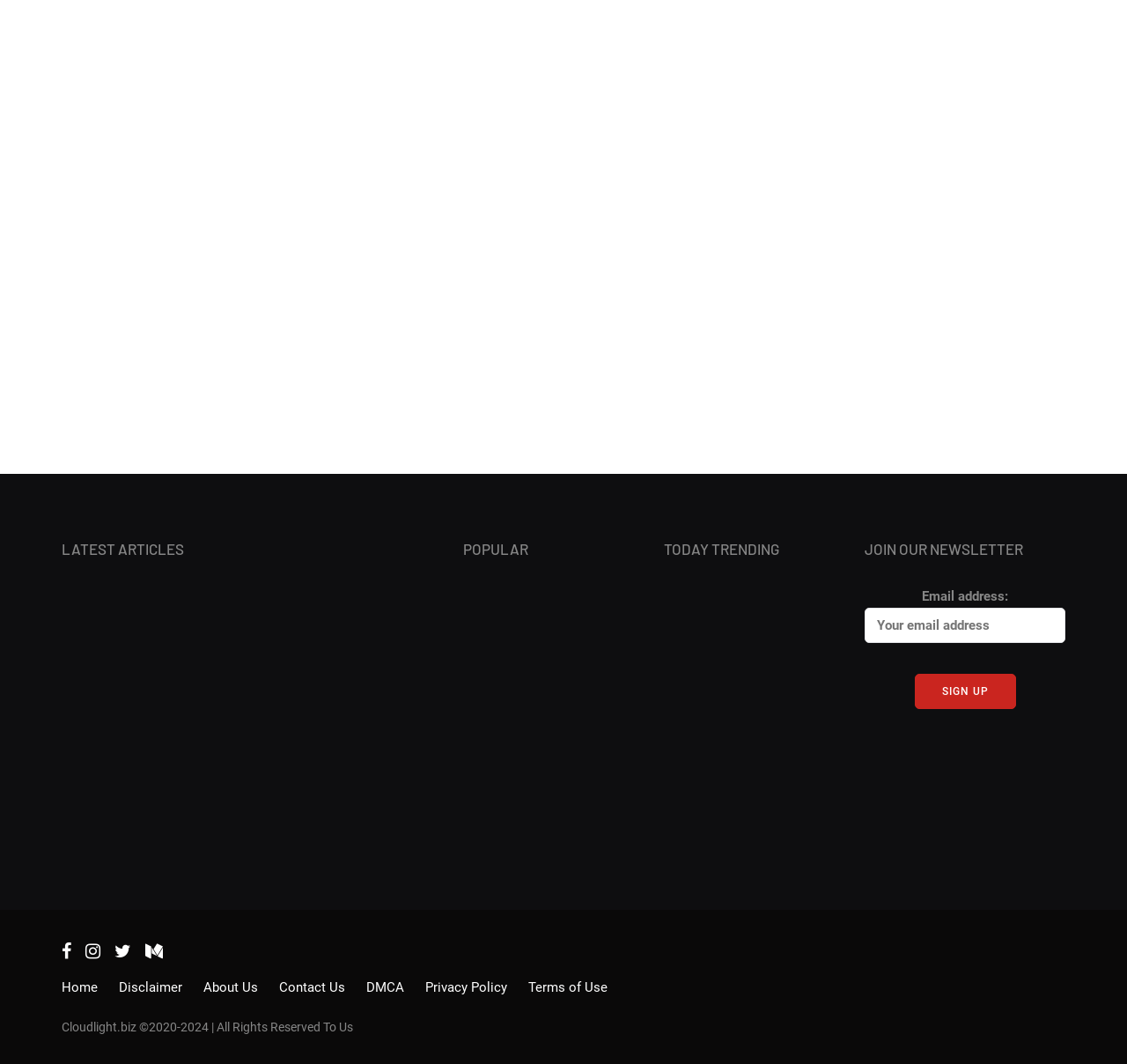Determine the bounding box coordinates of the UI element described below. Use the format (top-left x, top-left y, bottom-right x, bottom-right y) with floating point numbers between 0 and 1: What is Content Marketing SEO?

[0.589, 0.822, 0.69, 0.859]